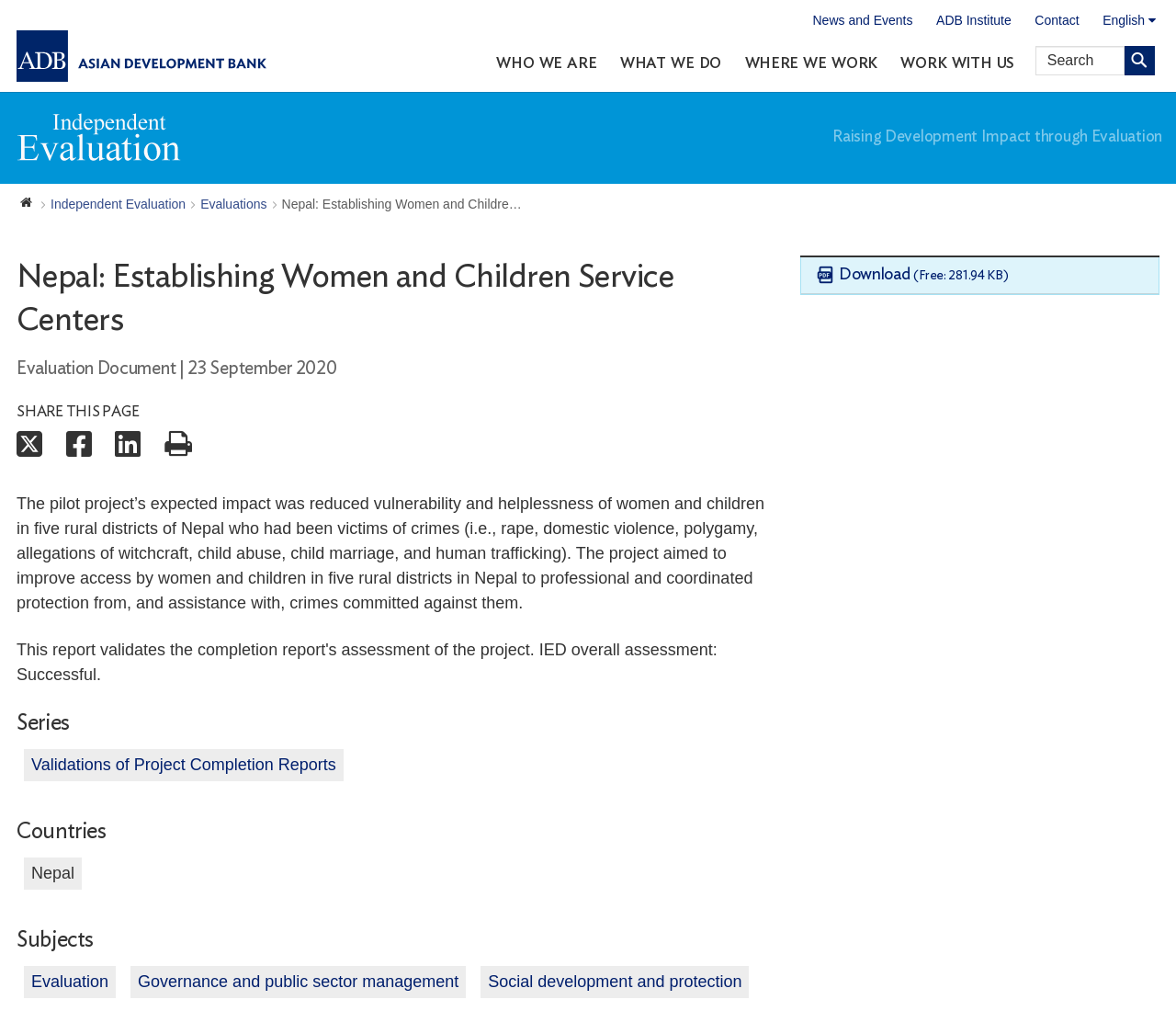Bounding box coordinates are to be given in the format (top-left x, top-left y, bottom-right x, bottom-right y). All values must be floating point numbers between 0 and 1. Provide the bounding box coordinate for the UI element described as: Governance and public sector management

[0.117, 0.959, 0.39, 0.984]